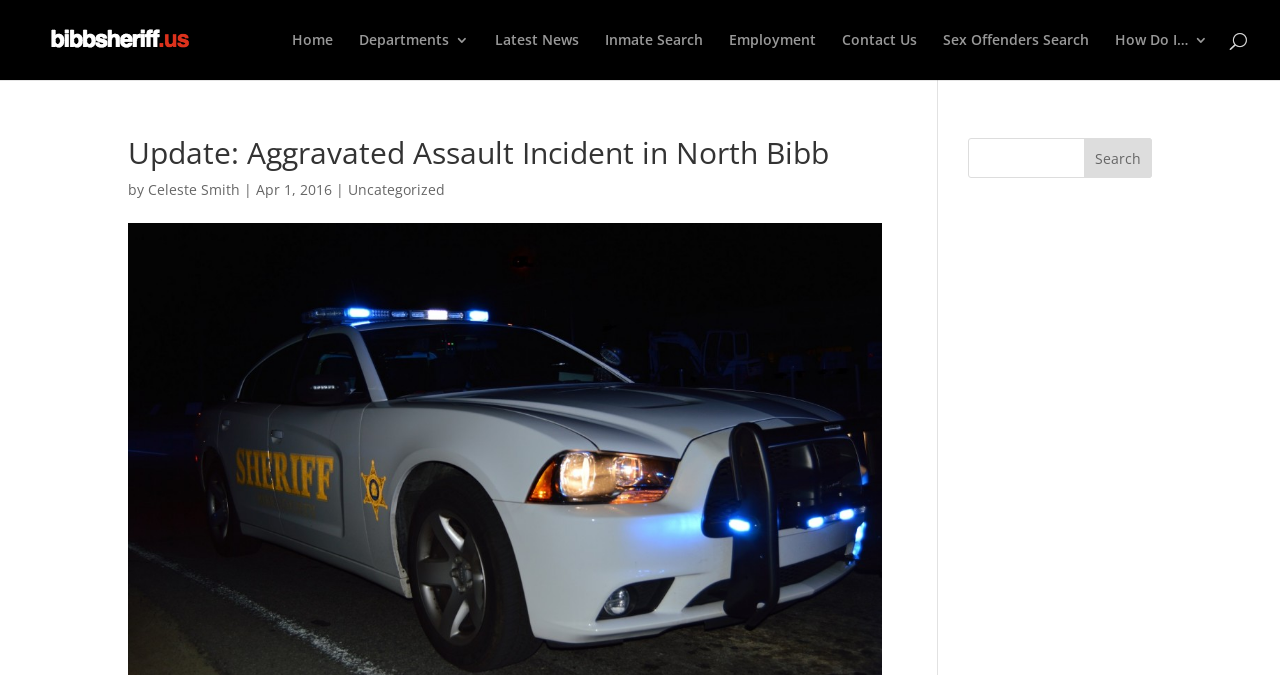Extract the bounding box of the UI element described as: "Winter Solstice".

None